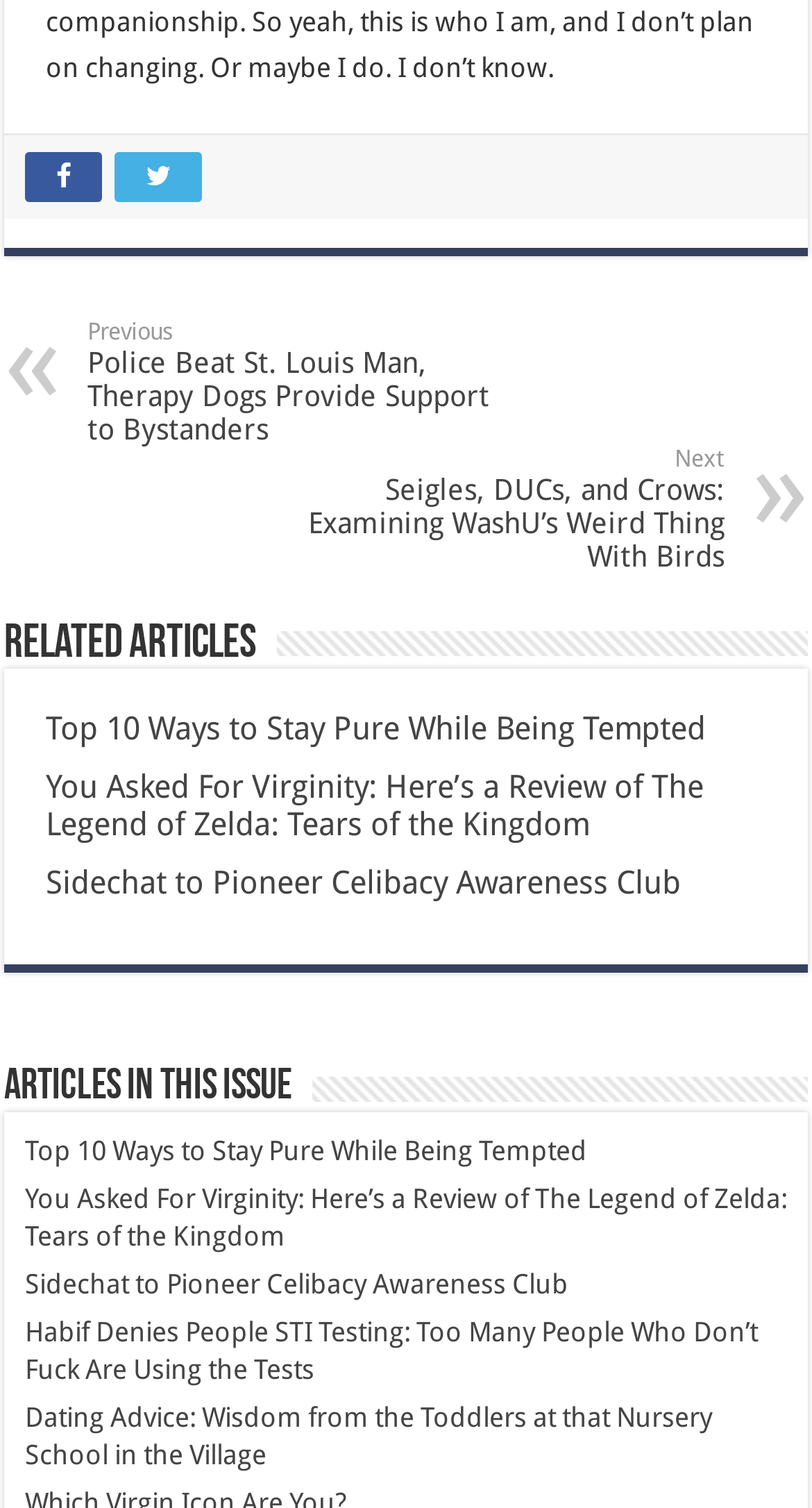Locate the bounding box coordinates of the element that needs to be clicked to carry out the instruction: "Explore the Sidechat to Pioneer Celibacy Awareness Club". The coordinates should be given as four float numbers ranging from 0 to 1, i.e., [left, top, right, bottom].

[0.056, 0.574, 0.838, 0.598]